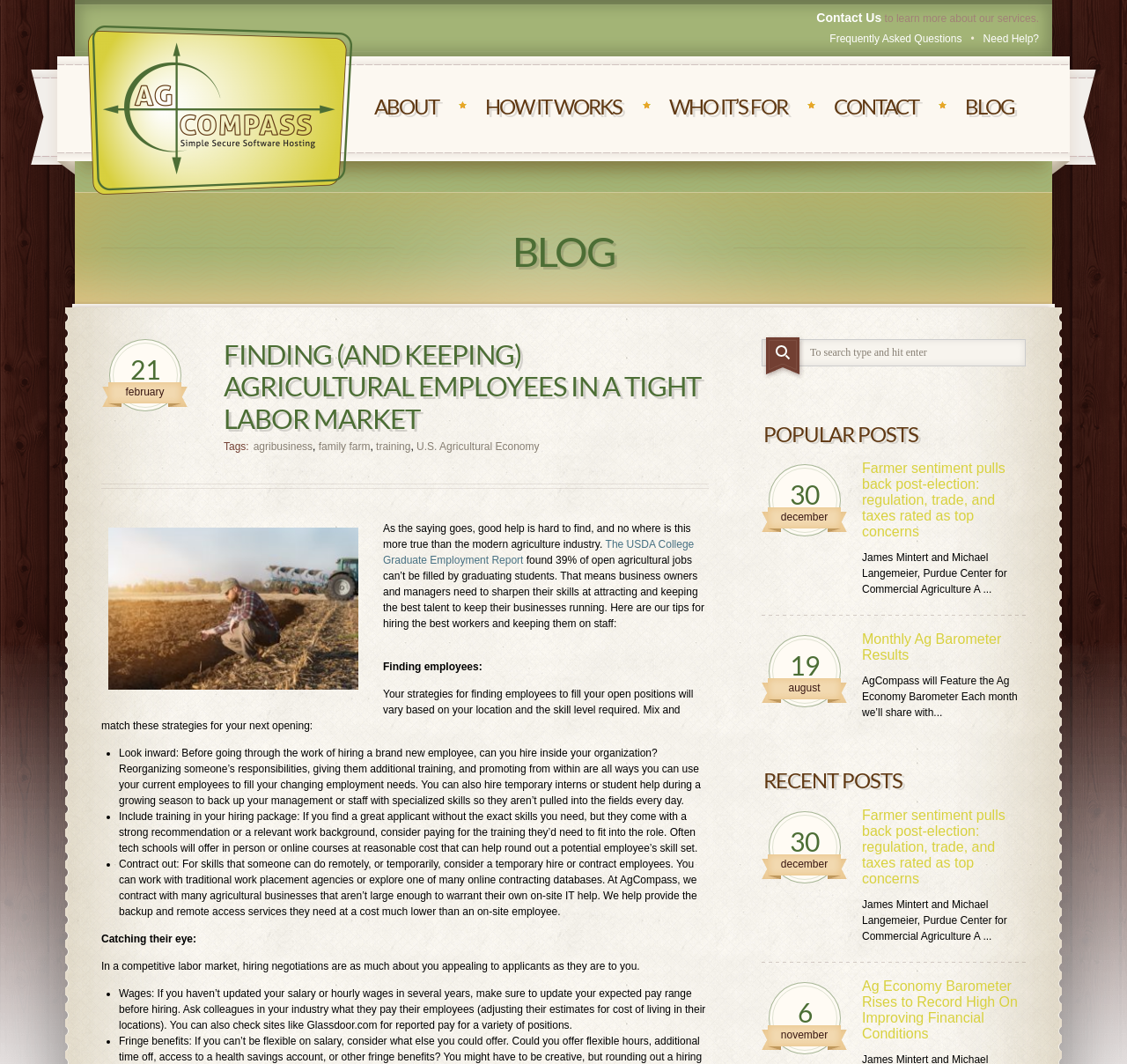Identify the coordinates of the bounding box for the element that must be clicked to accomplish the instruction: "Learn more about AgCompass".

[0.078, 0.024, 0.312, 0.185]